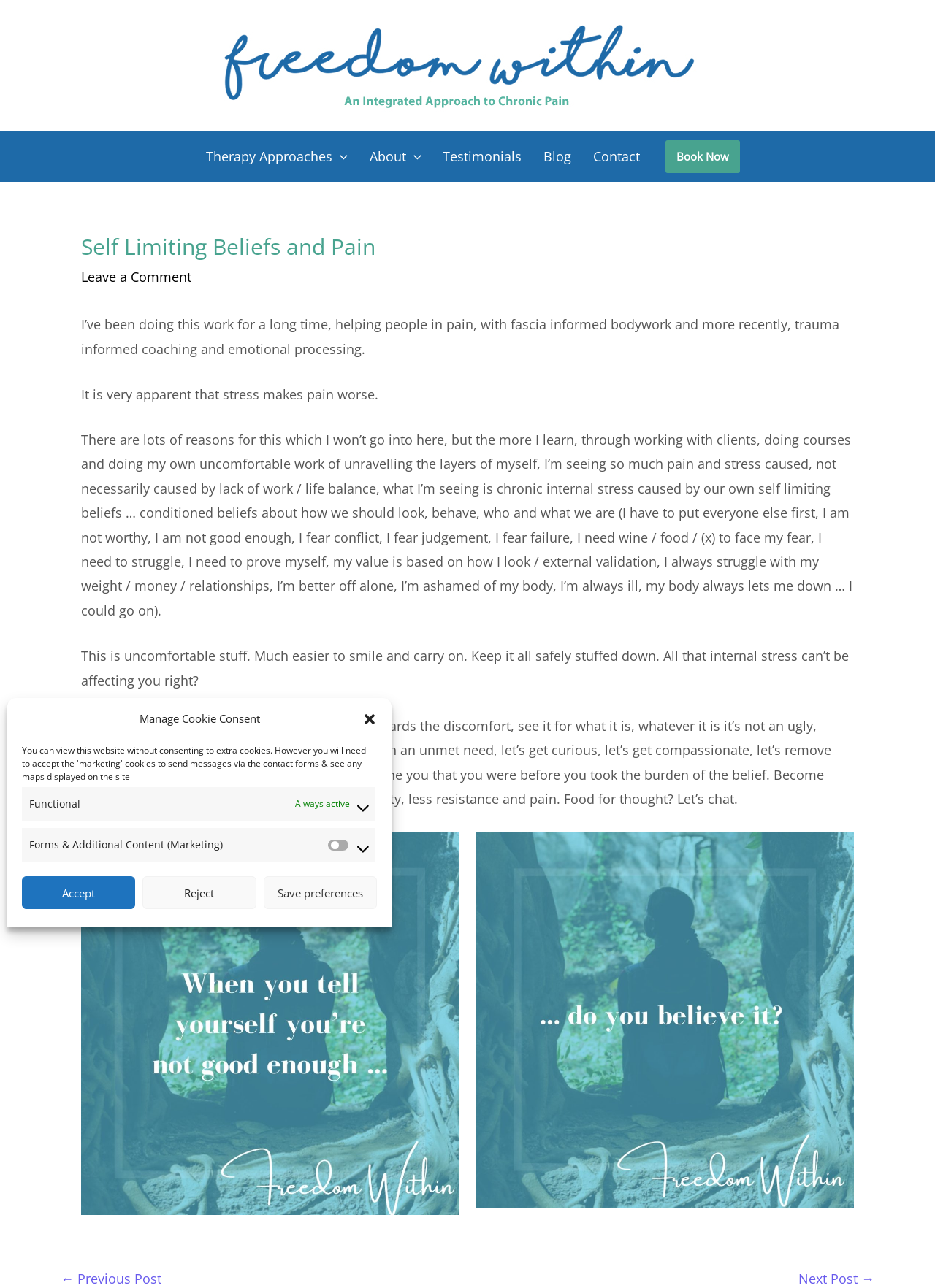What is the name of the author?
Refer to the image and give a detailed answer to the question.

I found the author's name by looking at the top section of the webpage, where I saw a link with the text 'Natasha Alan-Williams' and an image with the same name. This suggests that Natasha Alan-Williams is the author of the webpage.